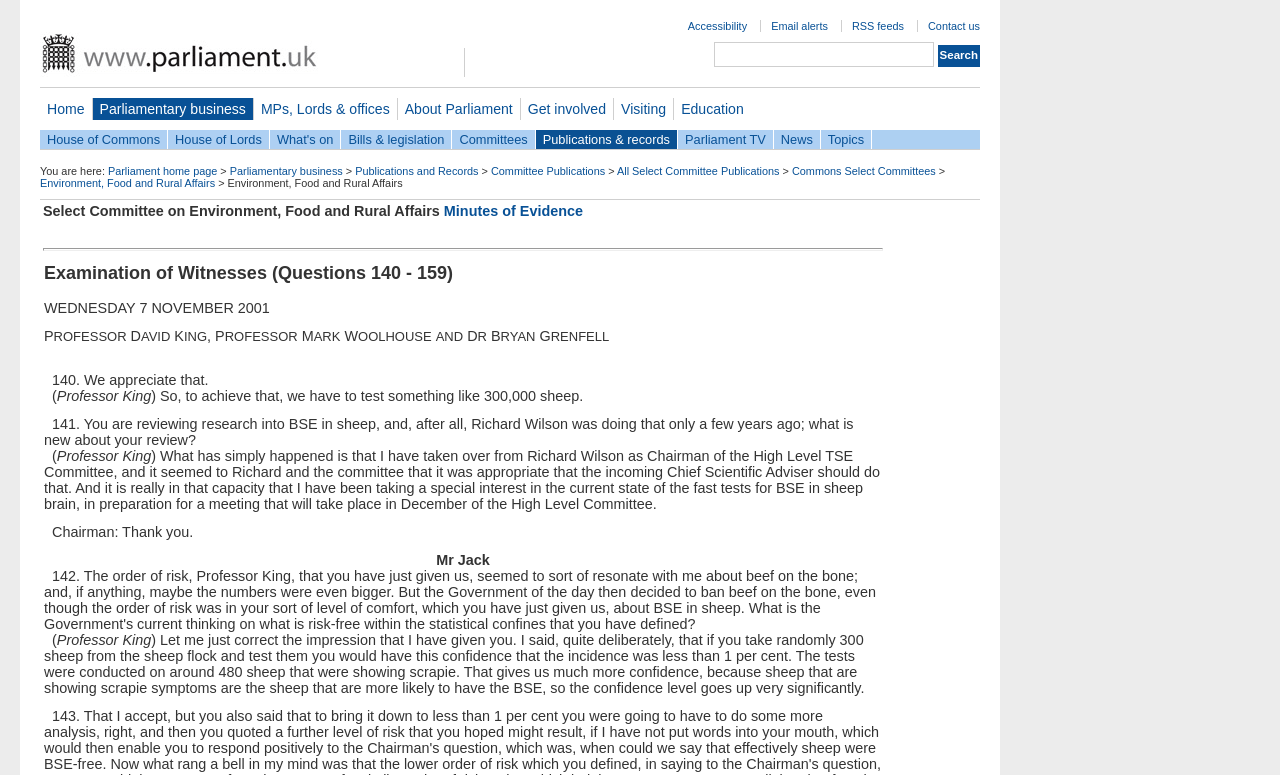Please specify the bounding box coordinates of the clickable region necessary for completing the following instruction: "View Environment, Food and Rural Affairs page". The coordinates must consist of four float numbers between 0 and 1, i.e., [left, top, right, bottom].

[0.031, 0.228, 0.168, 0.243]